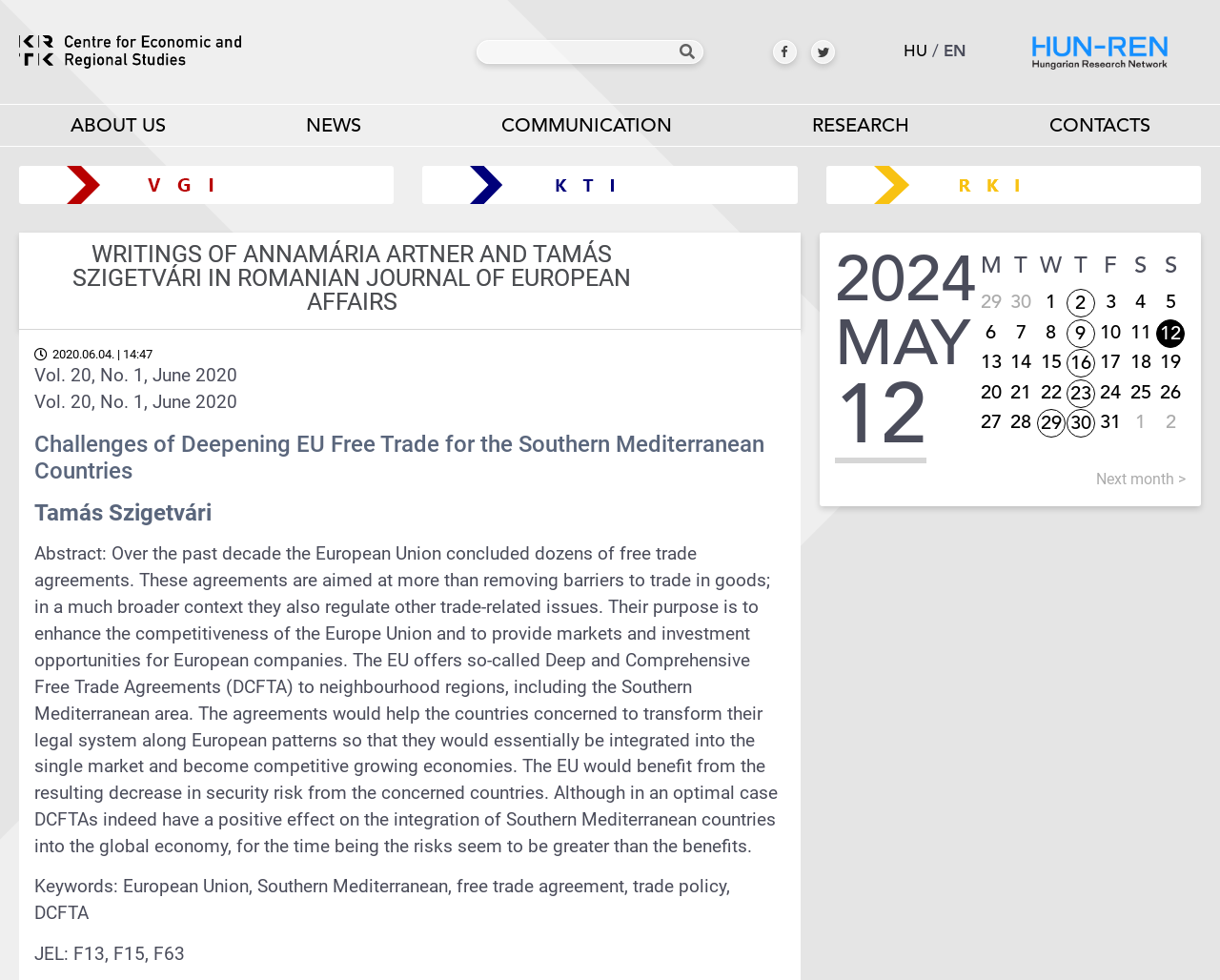Please predict the bounding box coordinates of the element's region where a click is necessary to complete the following instruction: "Click on ABOUT US". The coordinates should be represented by four float numbers between 0 and 1, i.e., [left, top, right, bottom].

[0.05, 0.107, 0.143, 0.149]